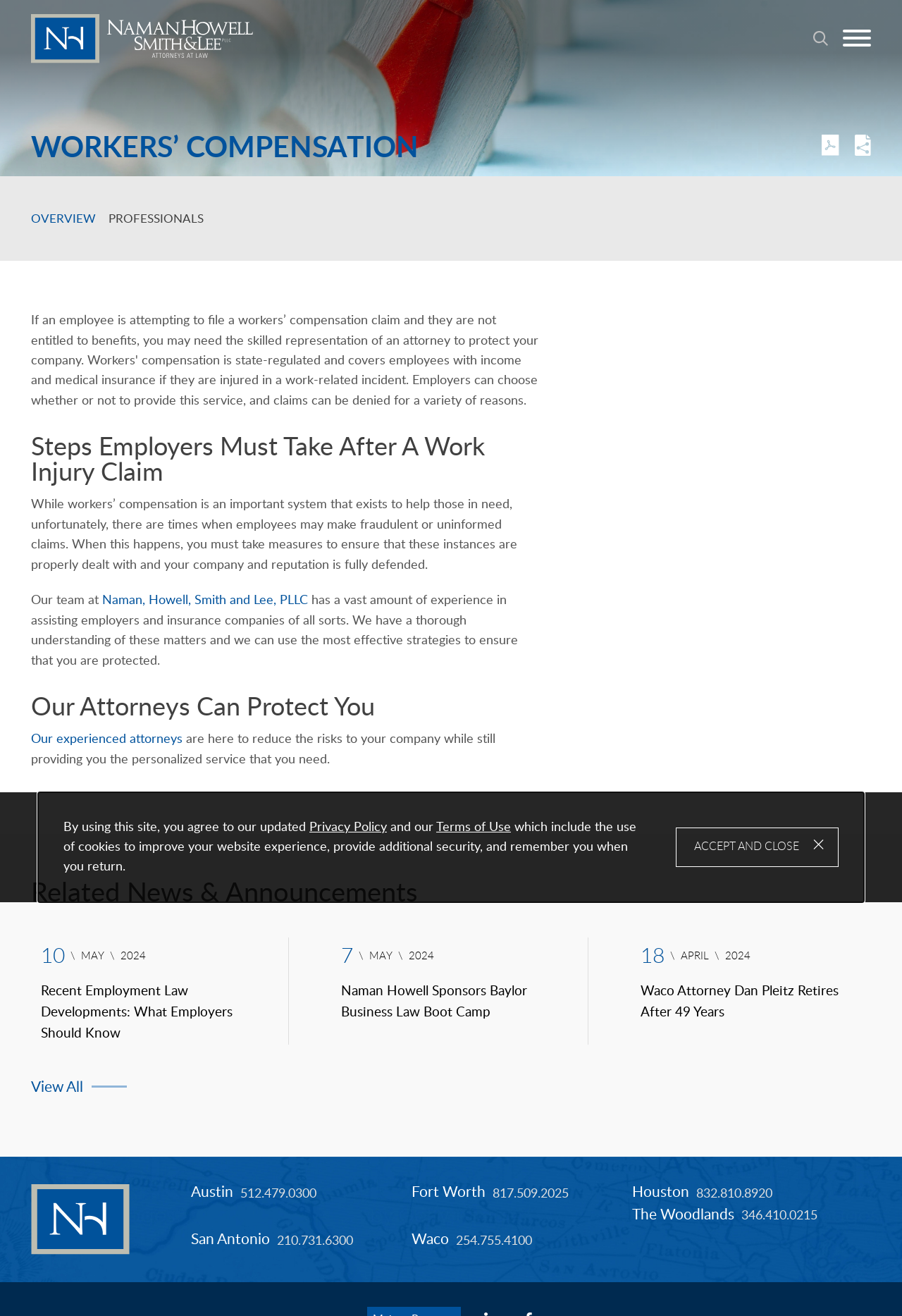Pinpoint the bounding box coordinates for the area that should be clicked to perform the following instruction: "Click the 'Menu' button".

[0.931, 0.021, 0.969, 0.037]